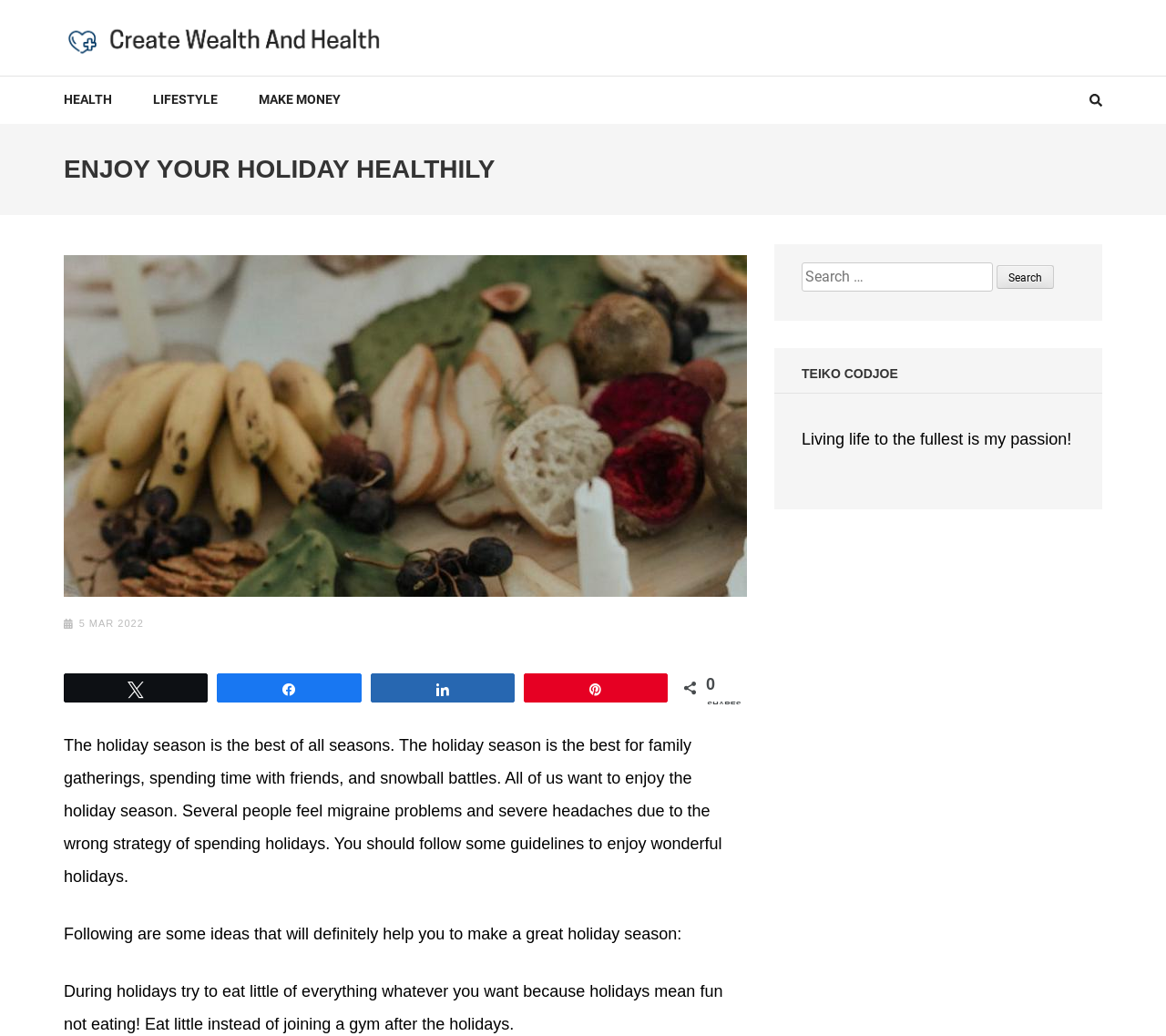Determine the bounding box coordinates of the UI element that matches the following description: "5 Mar 2022". The coordinates should be four float numbers between 0 and 1 in the format [left, top, right, bottom].

[0.068, 0.597, 0.123, 0.607]